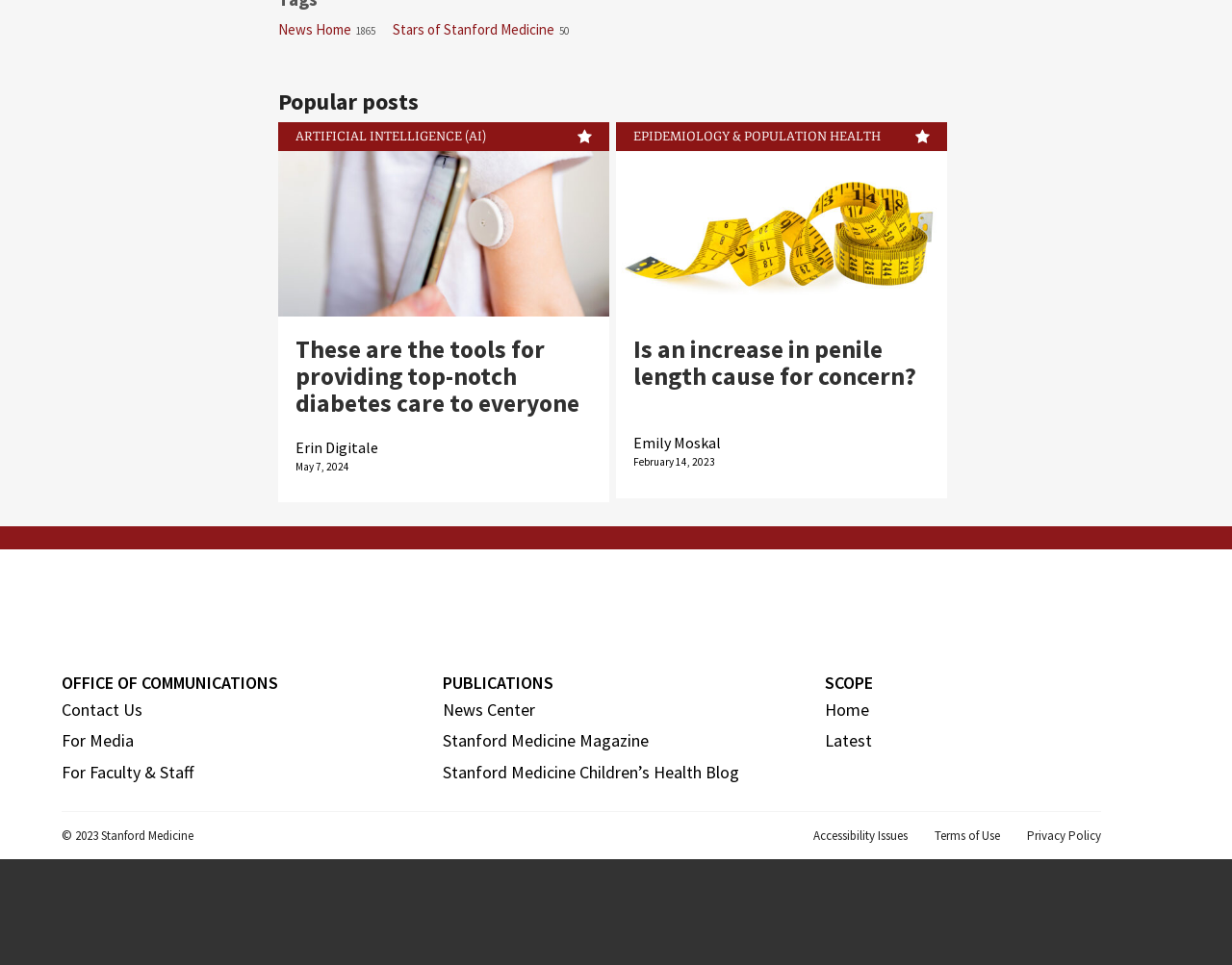Who is the author of the second article?
Please give a detailed and elaborate explanation in response to the question.

I looked at the second article element [107] and found the link element [547] with the text 'Emily Moskal', which indicates the author of the article.